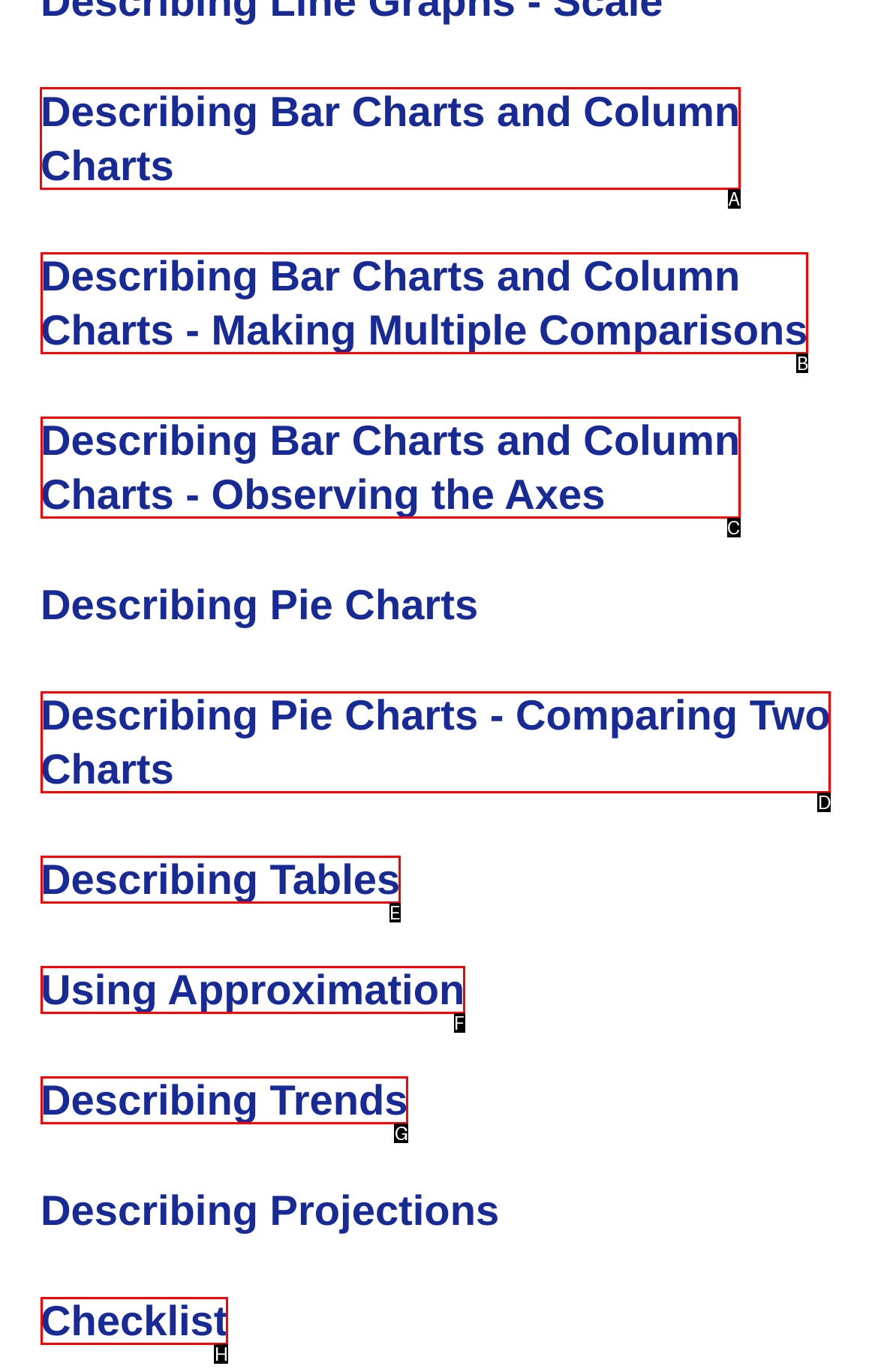Tell me the letter of the UI element to click in order to accomplish the following task: View Describing Bar Charts and Column Charts
Answer with the letter of the chosen option from the given choices directly.

A